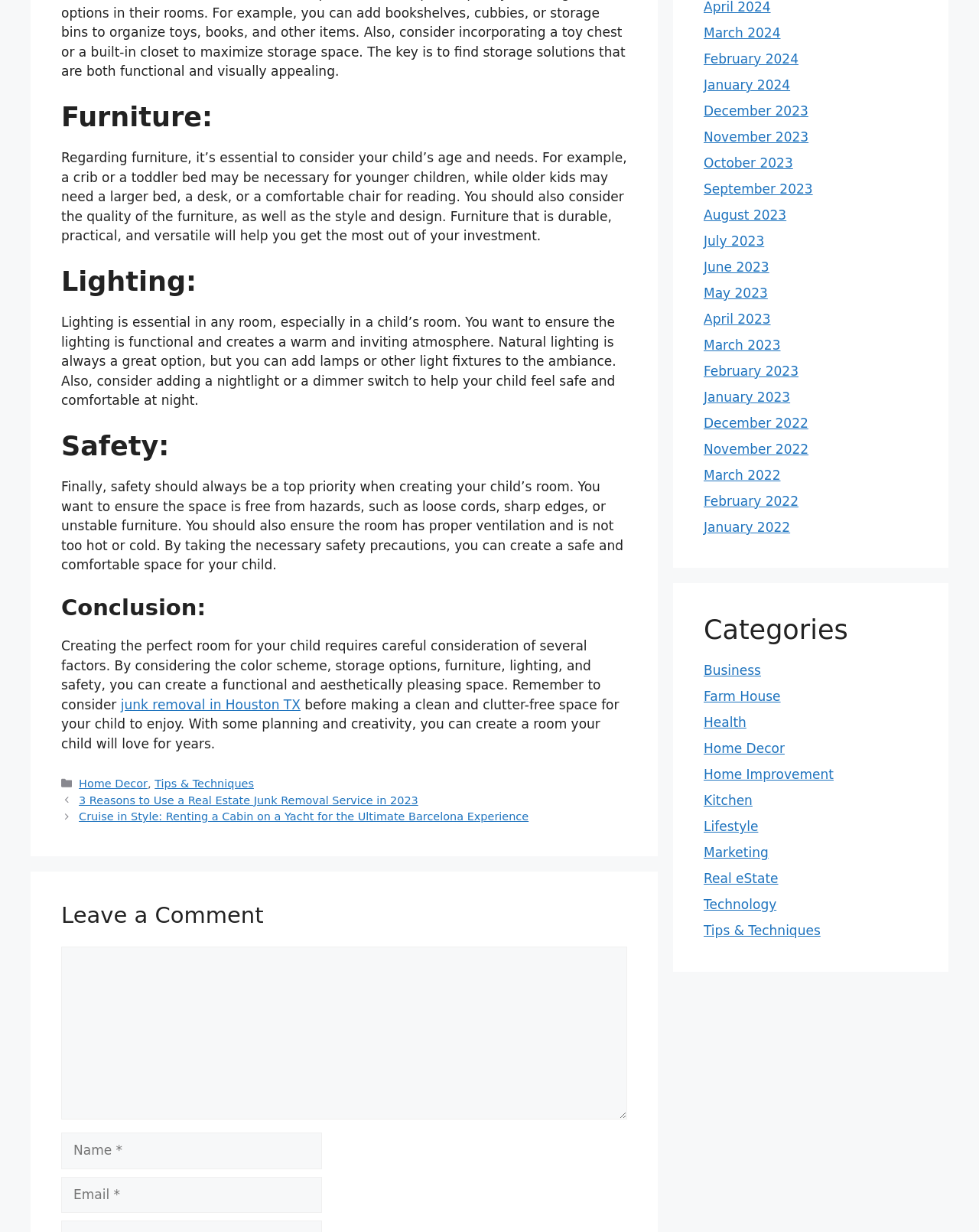Give a concise answer of one word or phrase to the question: 
What should be ensured when it comes to the room's ventilation?

Proper ventilation